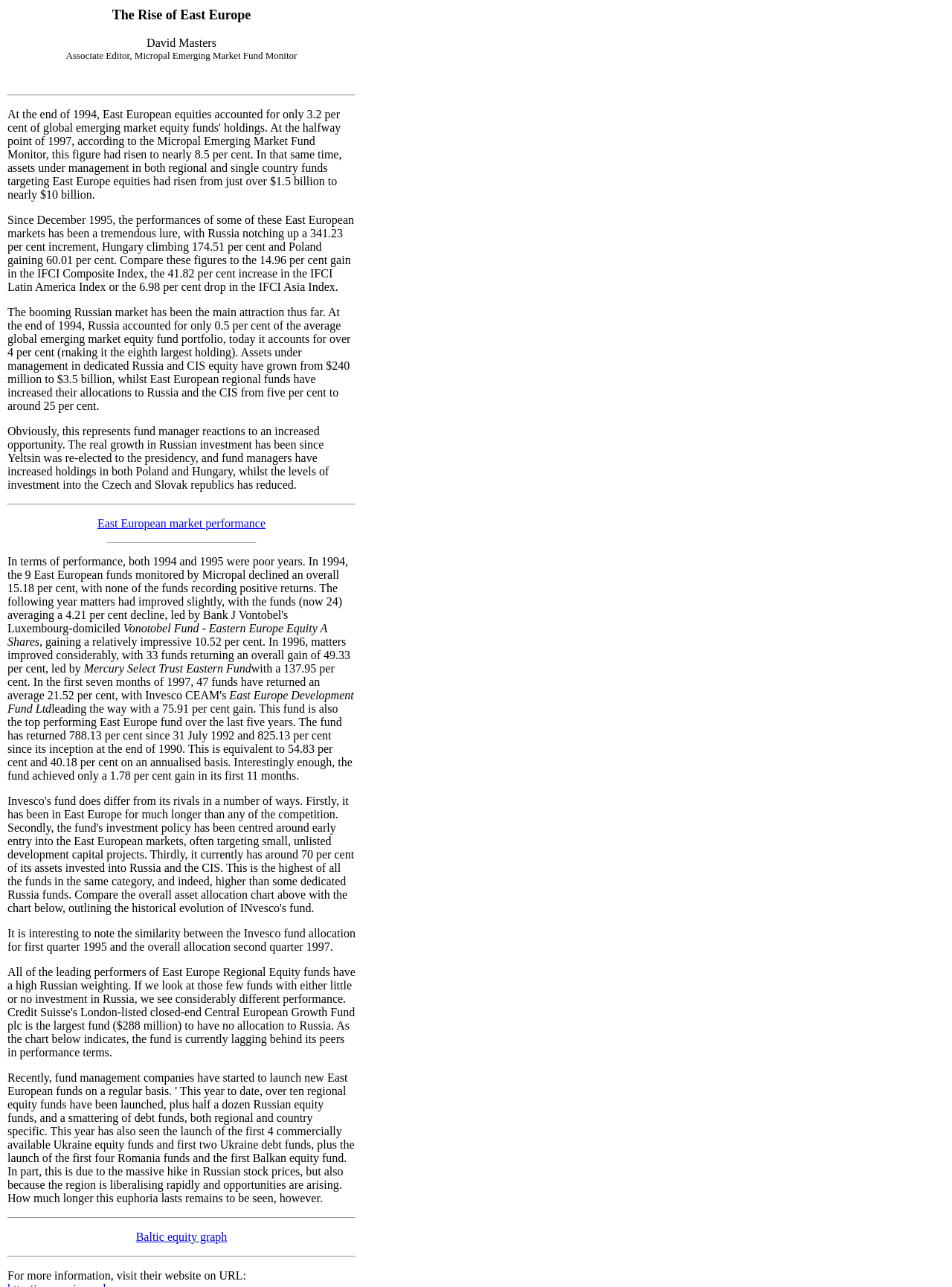Predict the bounding box of the UI element based on the description: "Baltic equity graph". The coordinates should be four float numbers between 0 and 1, formatted as [left, top, right, bottom].

[0.143, 0.956, 0.239, 0.966]